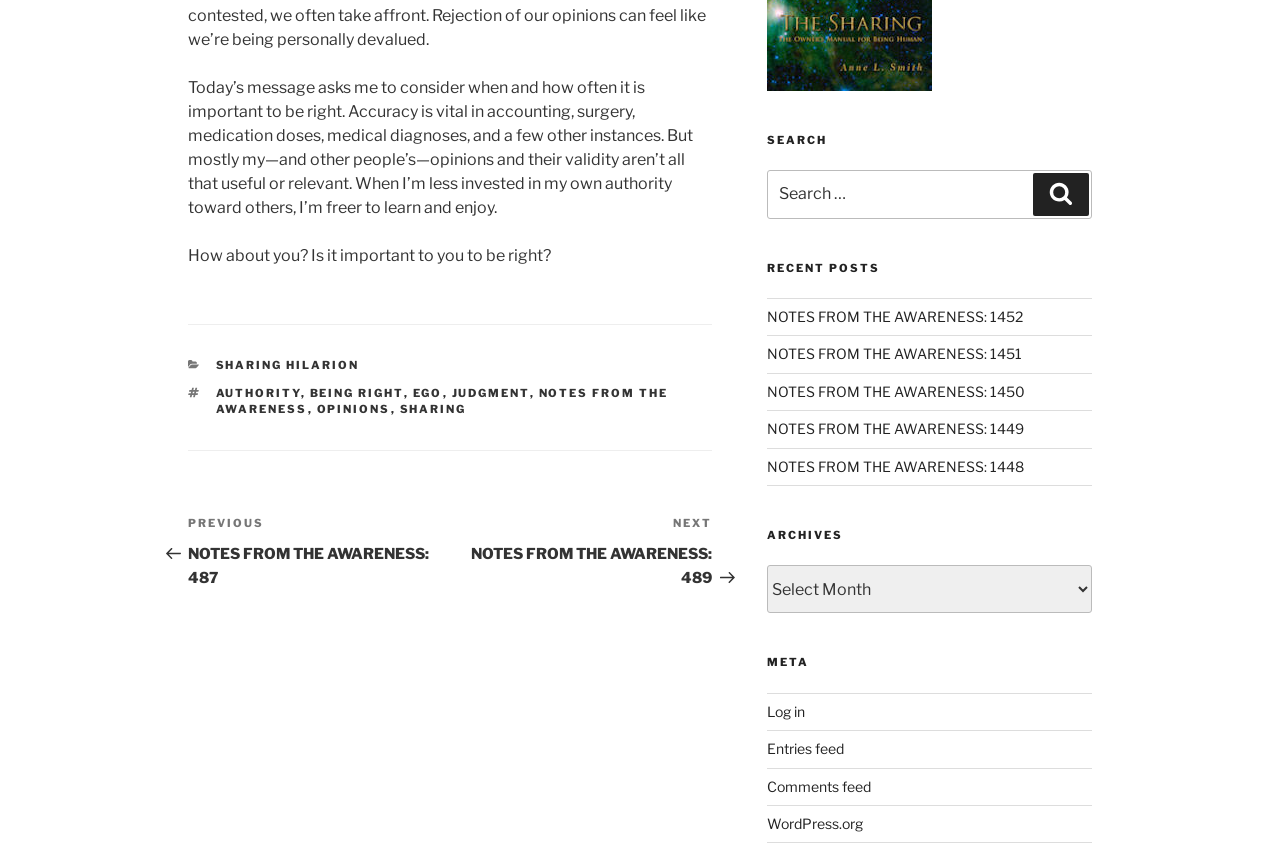Locate the UI element that matches the description NOTES FROM THE AWARENESS: 1451 in the webpage screenshot. Return the bounding box coordinates in the format (top-left x, top-left y, bottom-right x, bottom-right y), with values ranging from 0 to 1.

[0.599, 0.404, 0.798, 0.424]